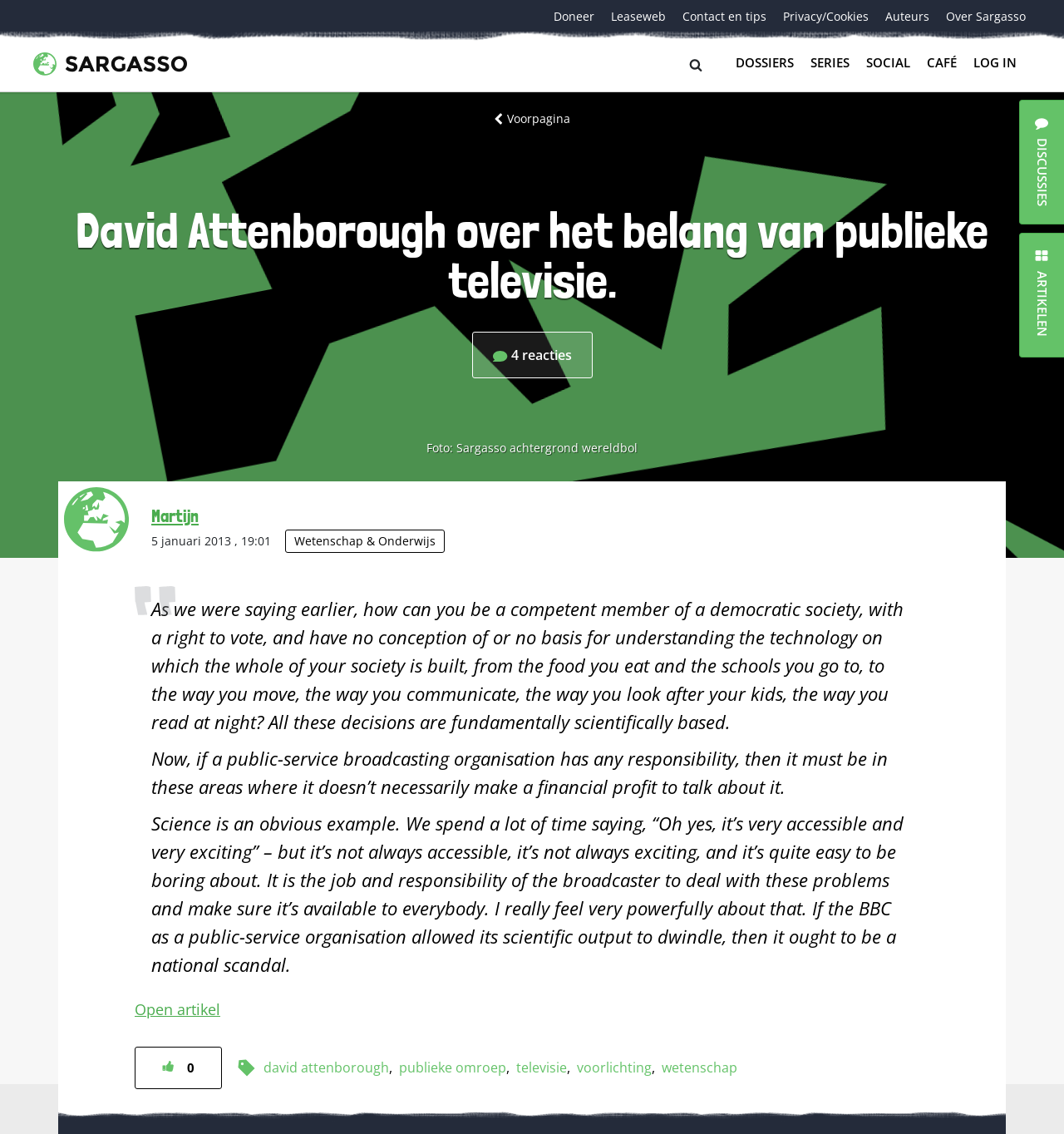What is the topic of the article?
Please provide a single word or phrase in response based on the screenshot.

Science and public television